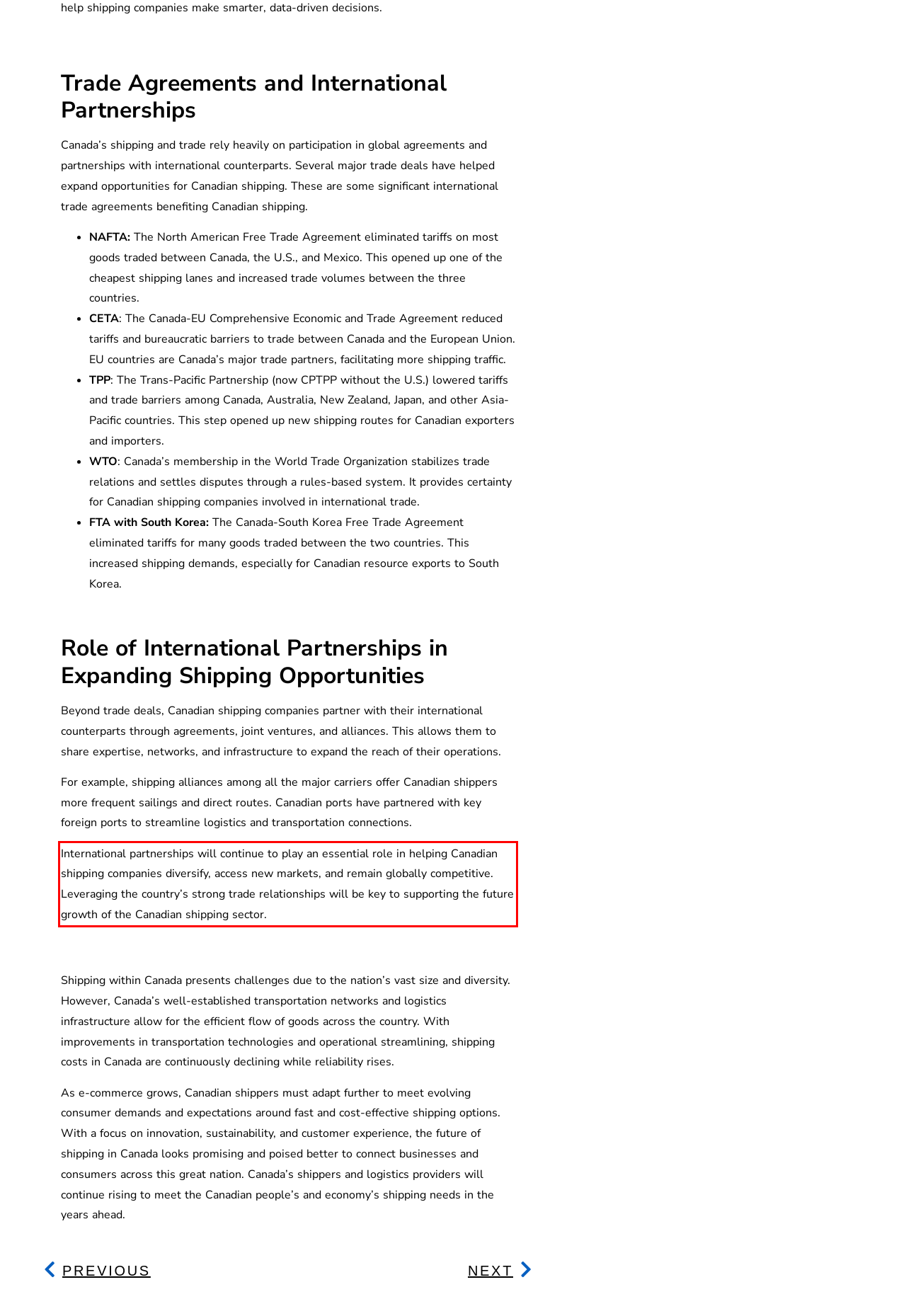Please perform OCR on the UI element surrounded by the red bounding box in the given webpage screenshot and extract its text content.

International partnerships will continue to play an essential role in helping Canadian shipping companies diversify, access new markets, and remain globally competitive. Leveraging the country’s strong trade relationships will be key to supporting the future growth of the Canadian shipping sector.